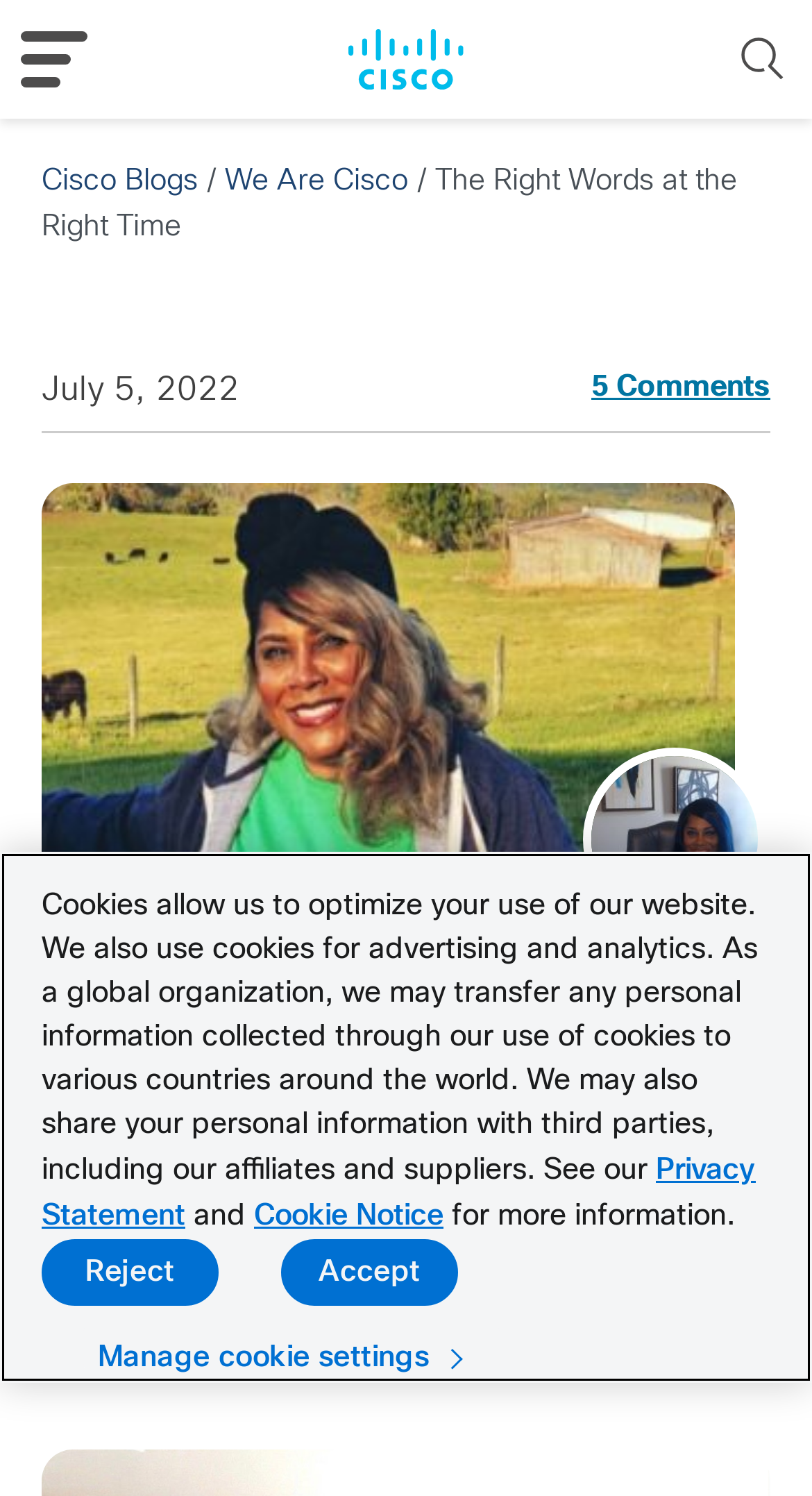Provide a one-word or one-phrase answer to the question:
What is the estimated reading time of the article?

2 min read